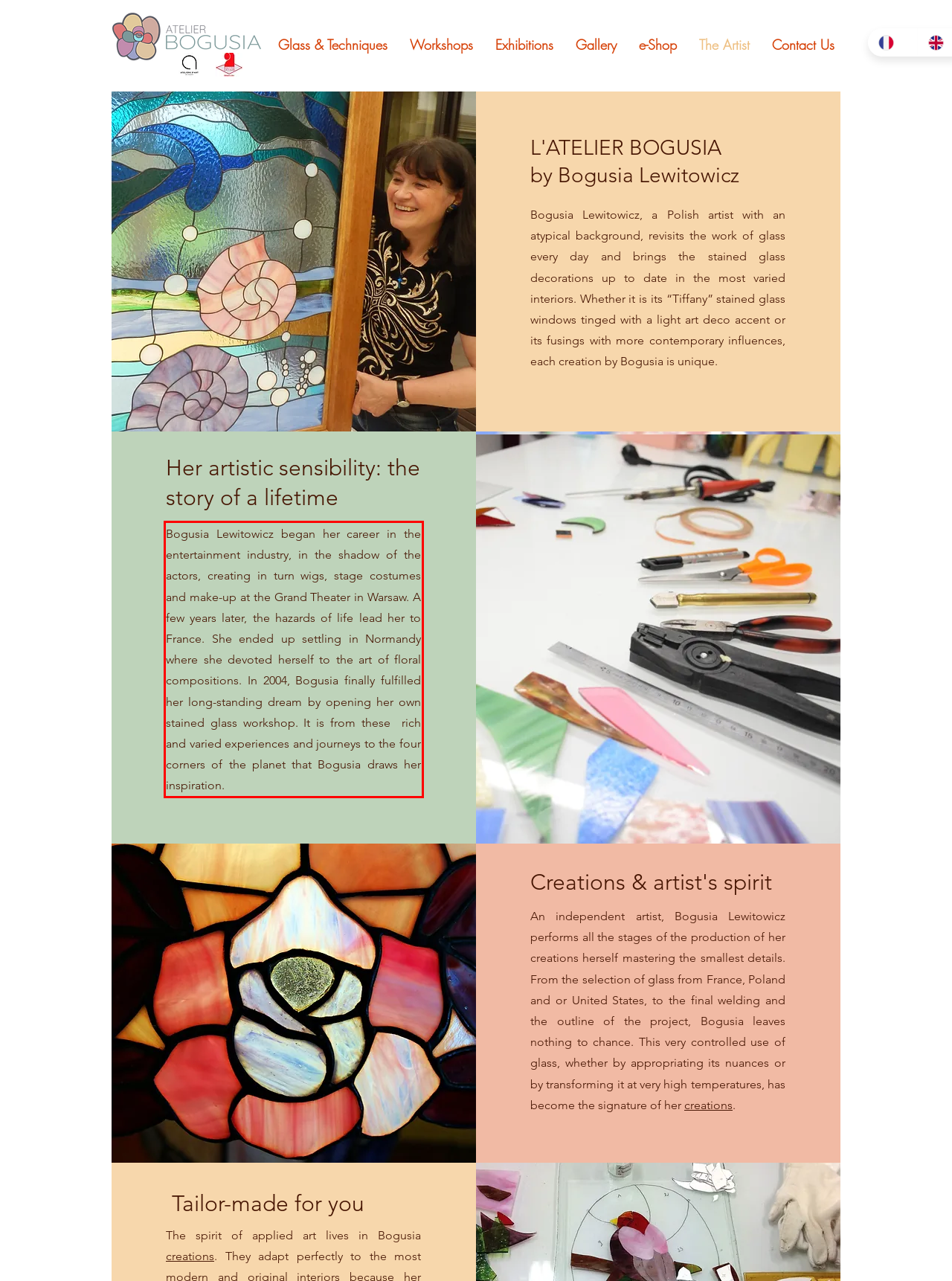Identify the text inside the red bounding box on the provided webpage screenshot by performing OCR.

Bogusia Lewitowicz began her career in the entertainment industry, in the shadow of the actors, creating in turn wigs, stage costumes and make-up at the Grand Theater in Warsaw. A few years later, the hazards of life lead her to France. She ended up settling in Normandy where she devoted herself to the art of floral compositions. In 2004, Bogusia finally fulfilled her long-standing dream by opening her own stained glass workshop. It is from these rich and varied experiences and journeys to the four corners of the planet that Bogusia draws her inspiration.